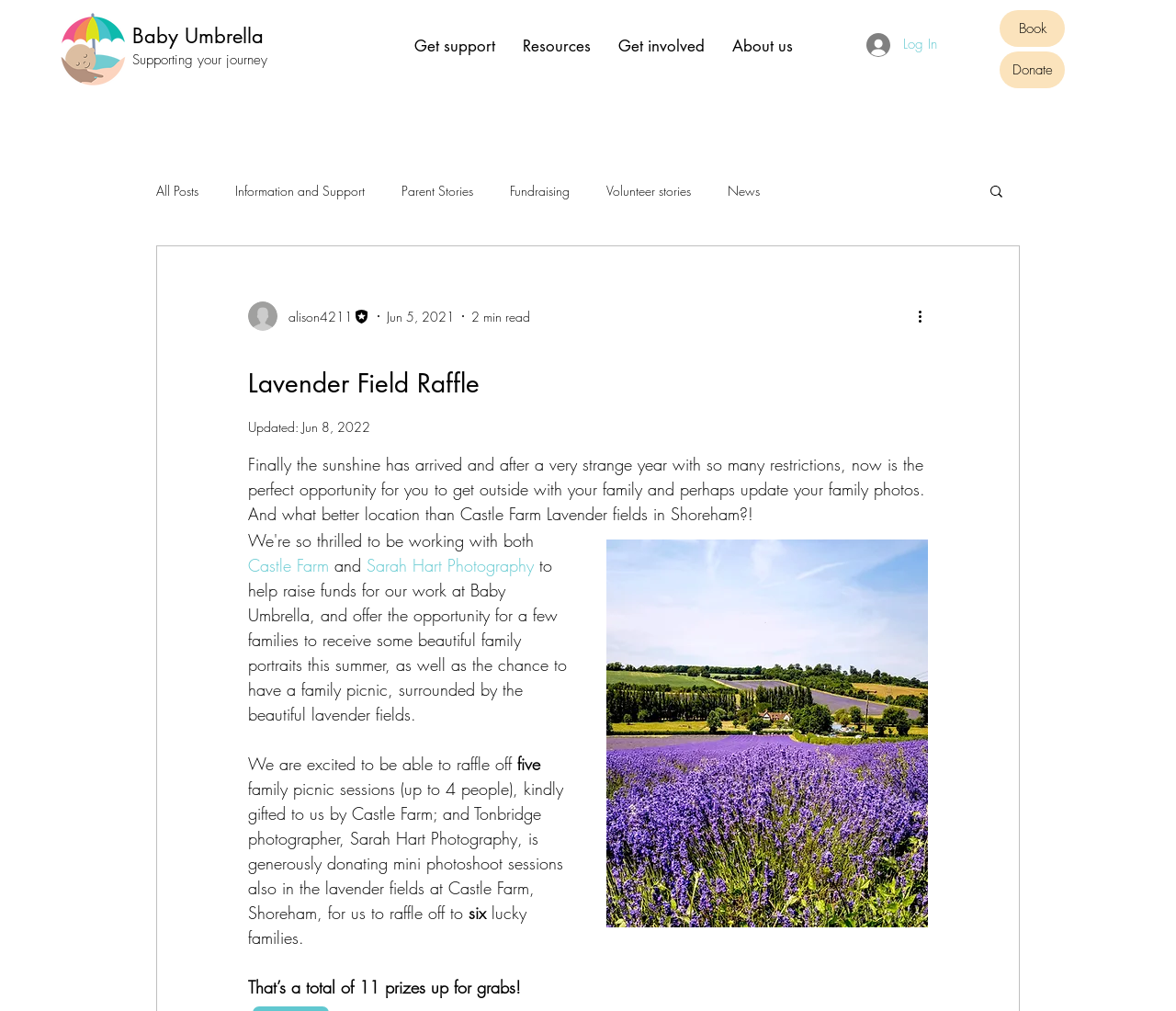What is the location of the lavender fields mentioned in the webpage?
Look at the image and provide a detailed response to the question.

The webpage mentions 'Castle Farm Lavender fields in Shoreham' as the location where the family photos can be taken, and also where the raffle prizes are related to.